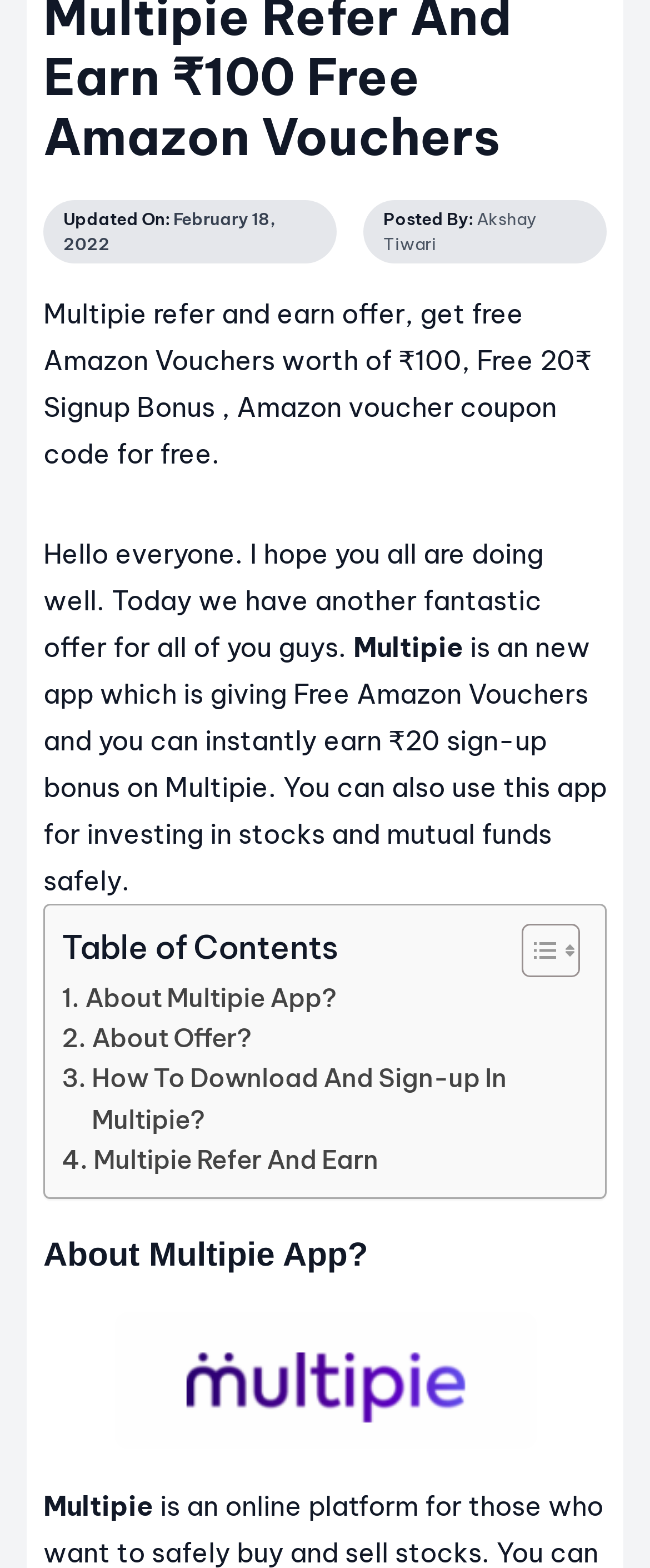Using the provided description: "About Offer?", find the bounding box coordinates of the corresponding UI element. The output should be four float numbers between 0 and 1, in the format [left, top, right, bottom].

[0.095, 0.65, 0.387, 0.676]